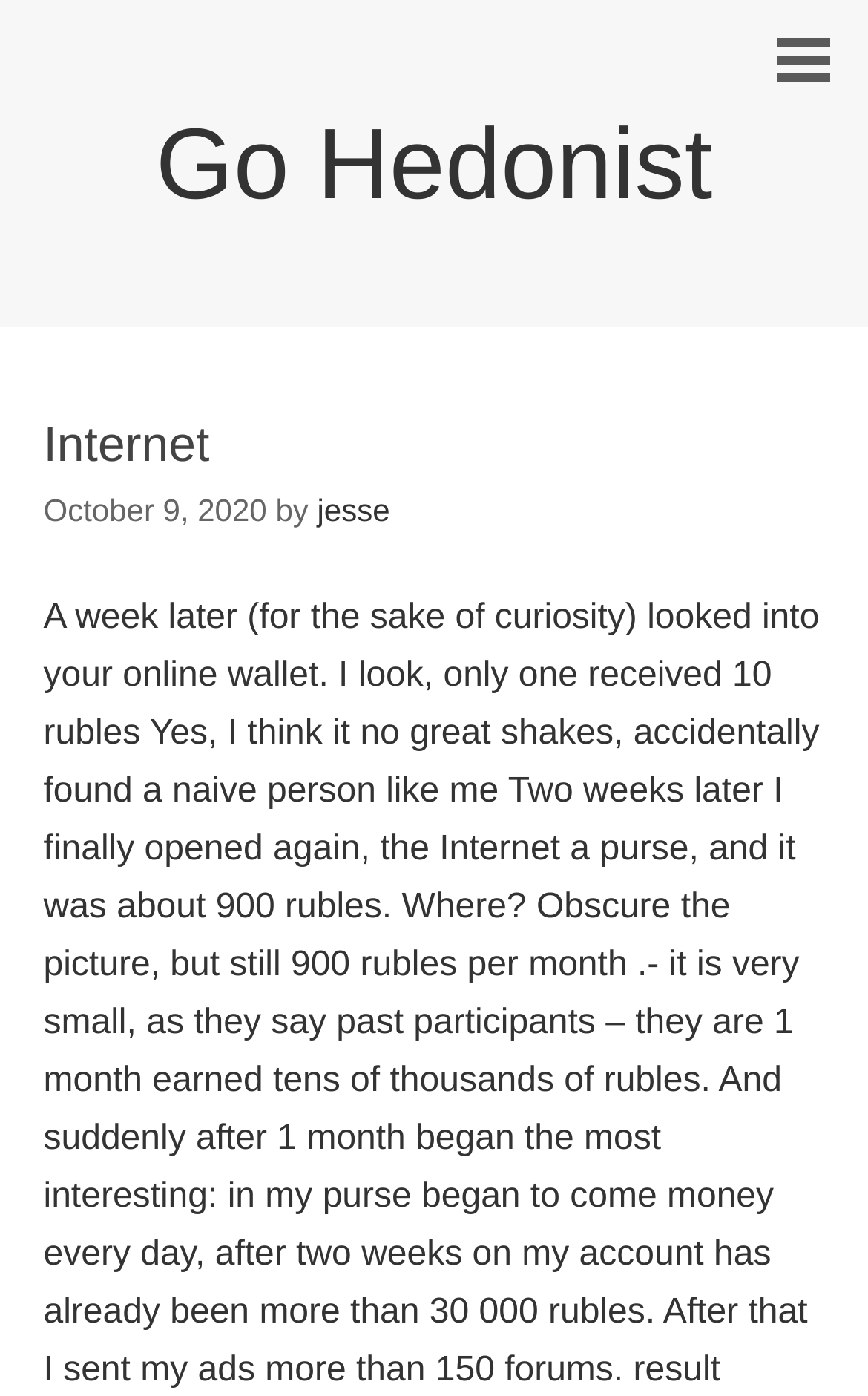Answer the following inquiry with a single word or phrase:
Who is the author of the post?

jesse